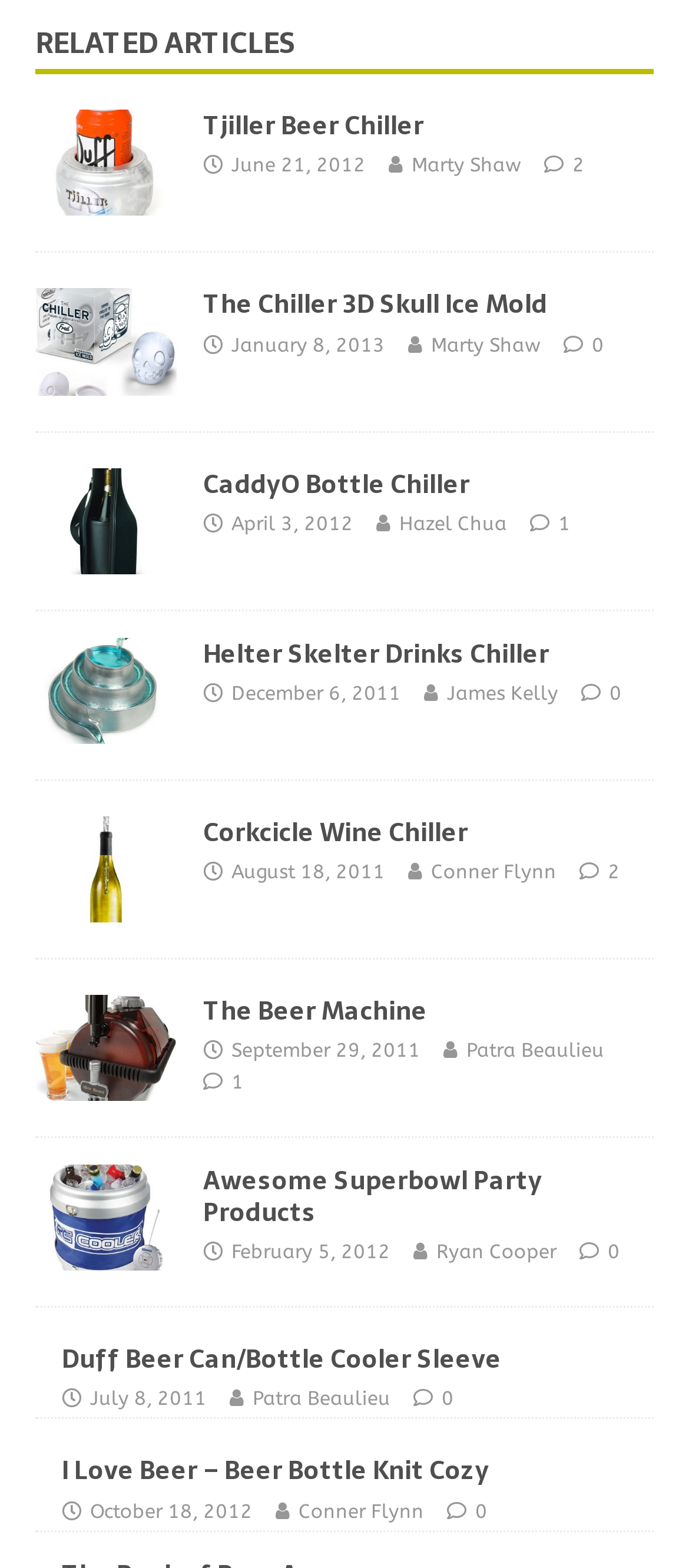Based on the image, provide a detailed and complete answer to the question: 
What is the product shown in the fifth article?

The fifth article has a figure element with an image of a product, and a heading element with the text 'Corkcicle Wine Chiller', which is the name of the product.